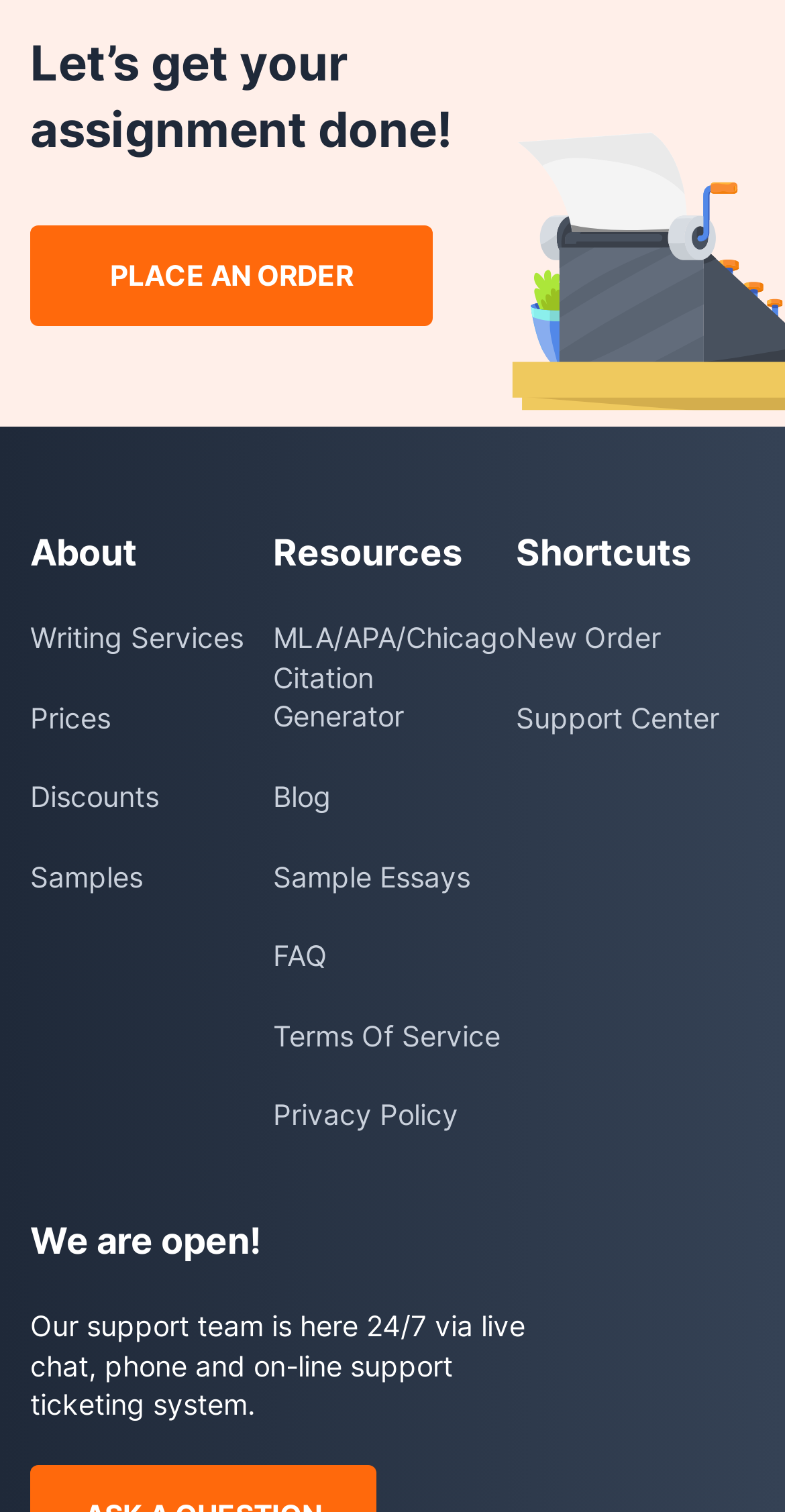What is the main call-to-action on the webpage?
Look at the image and answer the question using a single word or phrase.

PLACE AN ORDER